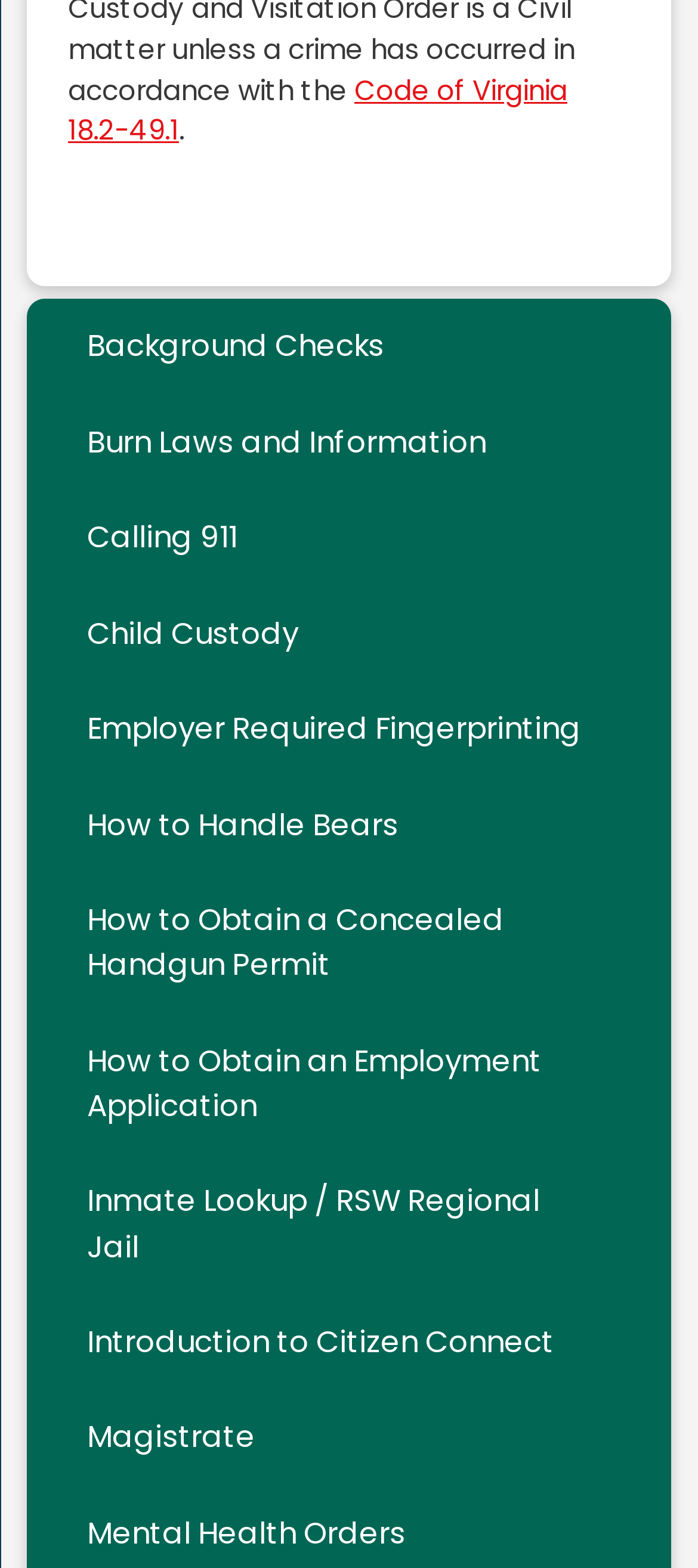Indicate the bounding box coordinates of the element that must be clicked to execute the instruction: "View Background Checks". The coordinates should be given as four float numbers between 0 and 1, i.e., [left, top, right, bottom].

[0.039, 0.191, 0.961, 0.252]